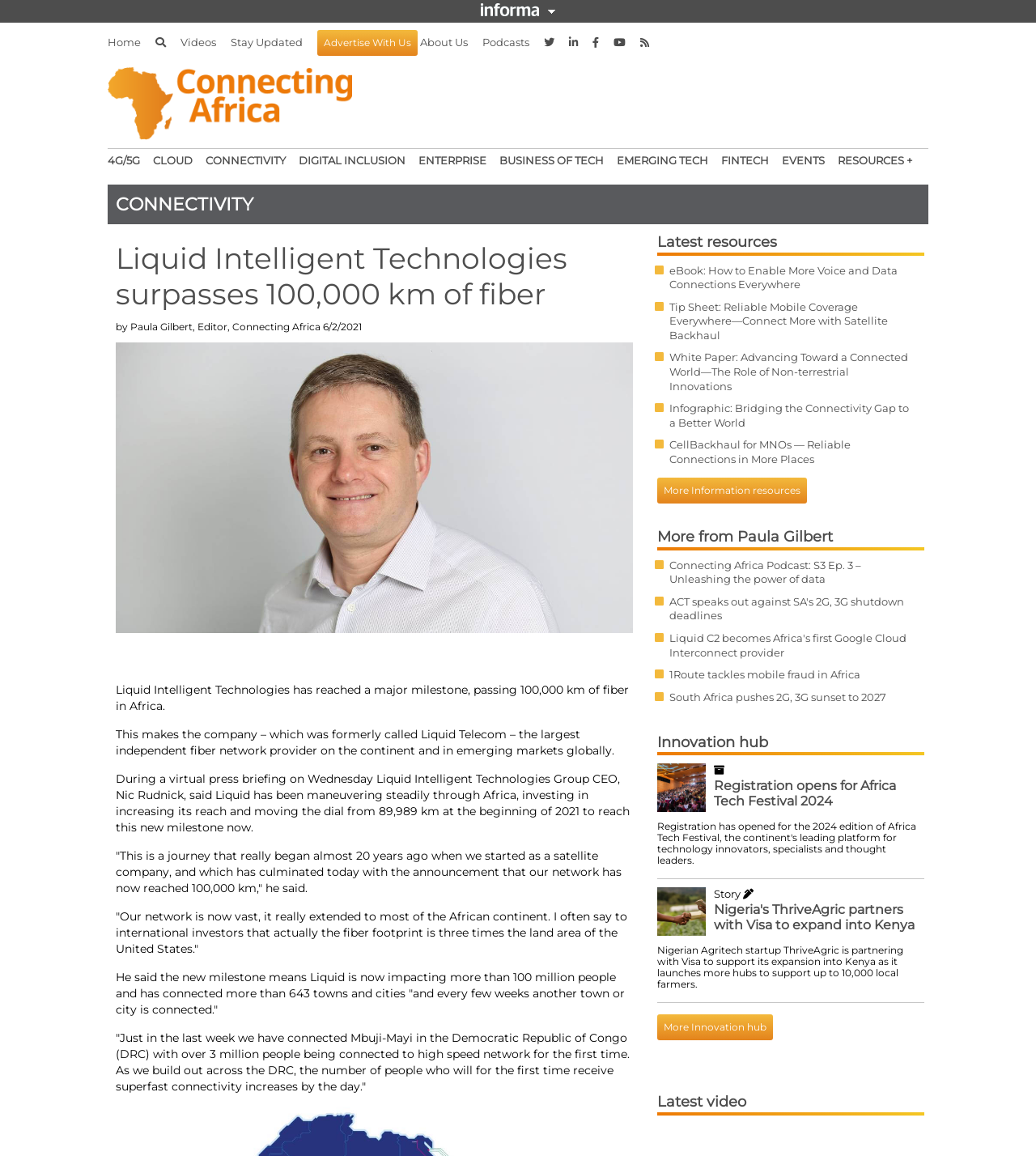What is the name of the CEO of Liquid Intelligent Technologies?
Use the information from the image to give a detailed answer to the question.

The name of the CEO of Liquid Intelligent Technologies is Nic Rudnick, which is mentioned in the article content as 'Liquid Intelligent Technologies Group CEO, Nic Rudnick'.